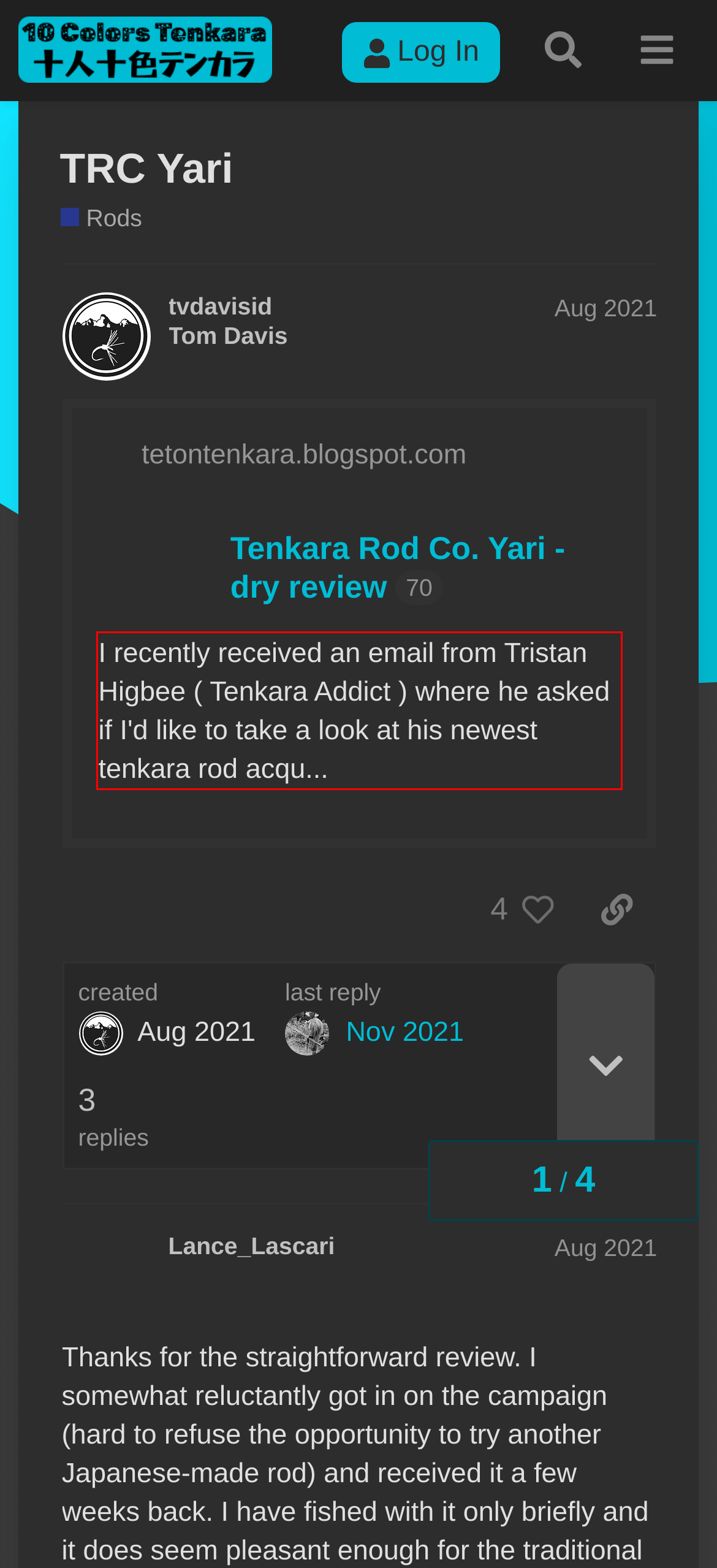There is a screenshot of a webpage with a red bounding box around a UI element. Please use OCR to extract the text within the red bounding box.

I recently received an email from Tristan Higbee ( Tenkara Addict ) where he asked if I'd like to take a look at his newest tenkara rod acqu...